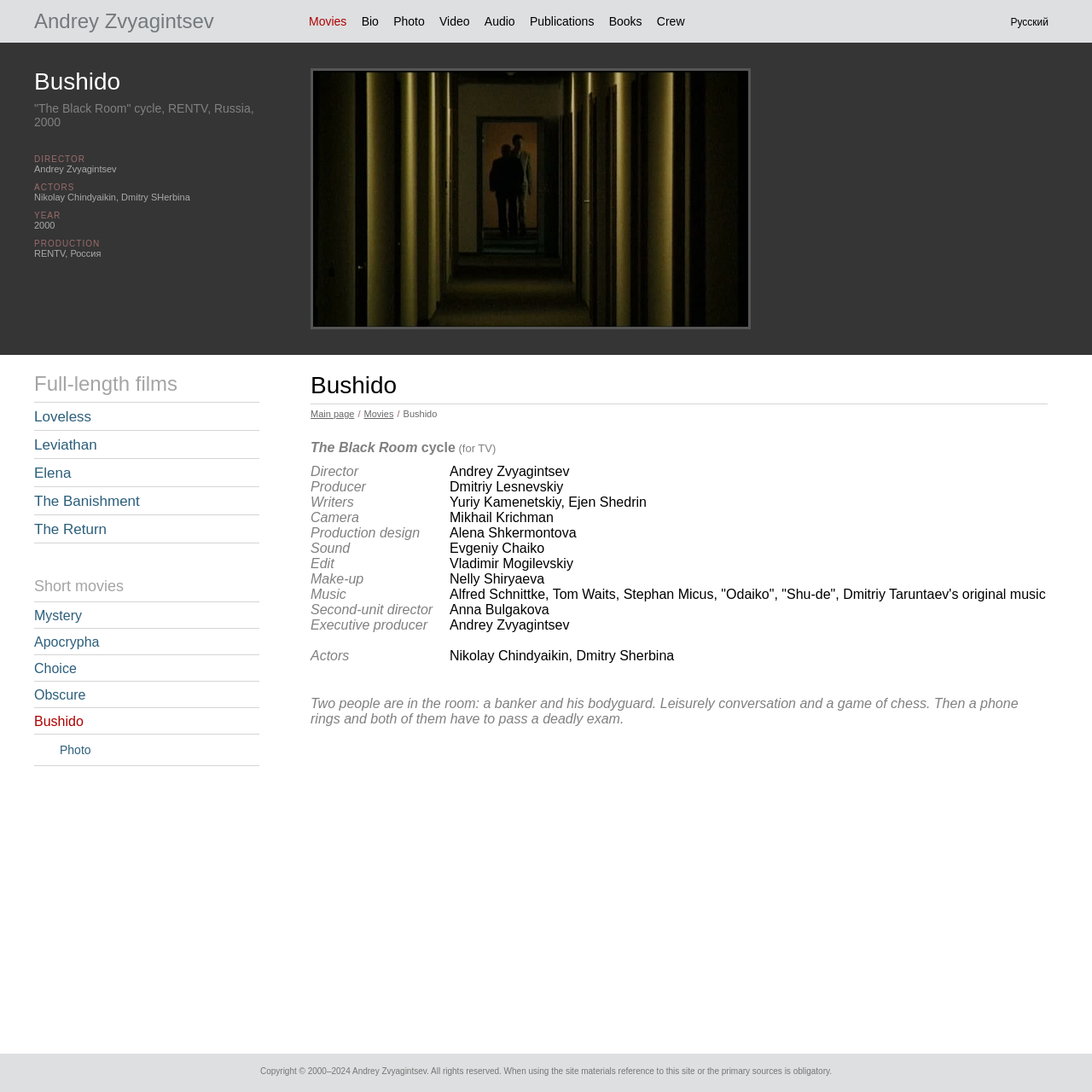What is the name of the producer of the movie?
Respond to the question with a well-detailed and thorough answer.

I found the answer by looking at the layout table row with the table cell 'Рroducer' and its corresponding table cell 'Dmitriy Lesnevskiy'.